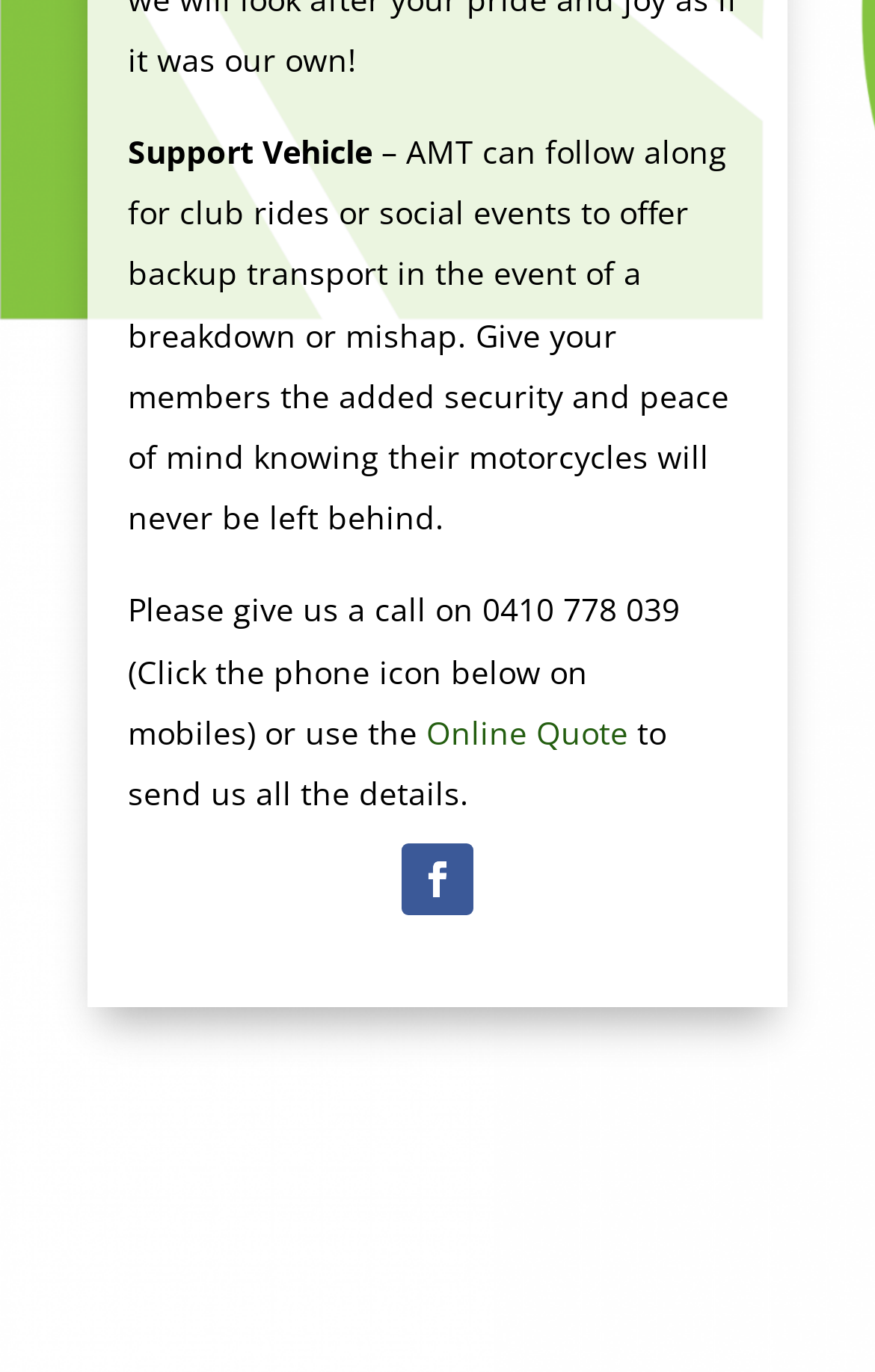Use a single word or phrase to respond to the question:
What is the purpose of the Support Vehicle?

Backup transport